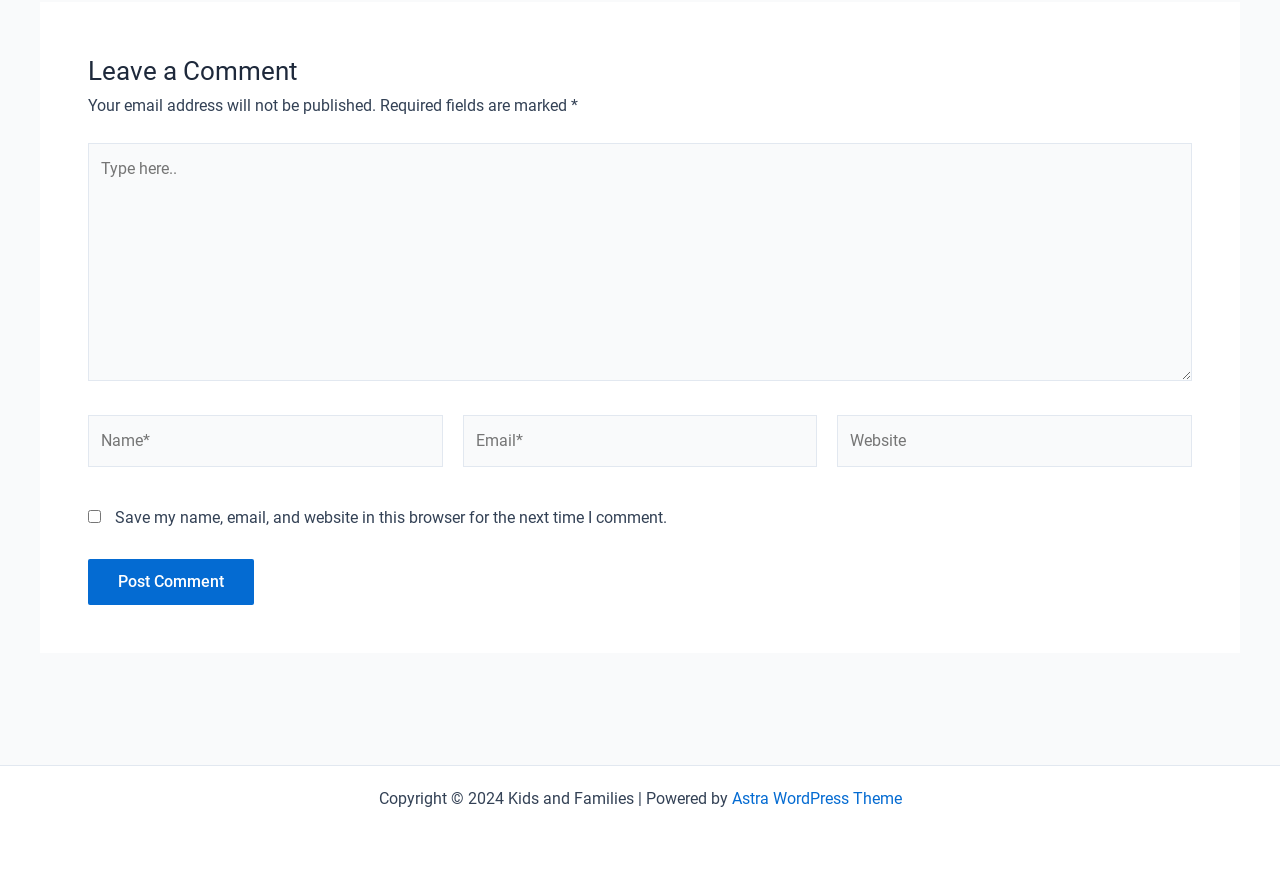What is the purpose of the checkbox?
Look at the image and answer the question with a single word or phrase.

Save comment info